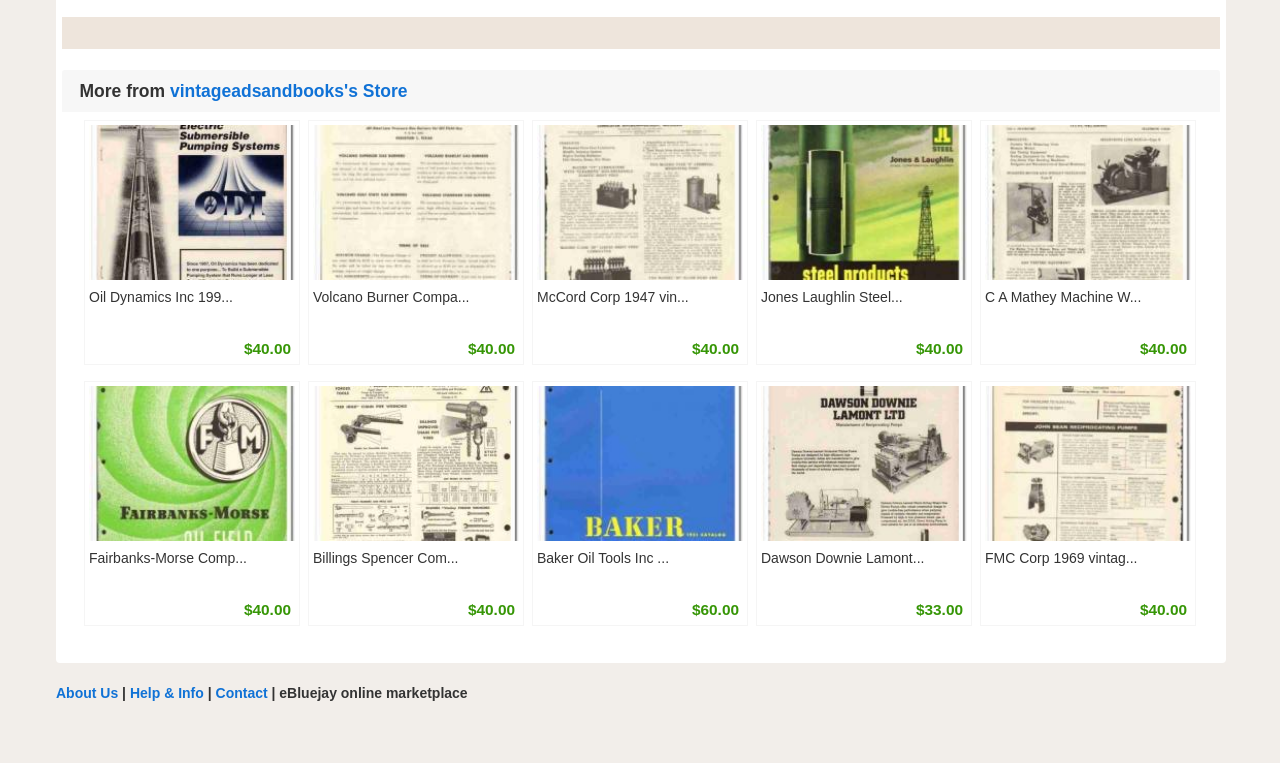Show the bounding box coordinates of the region that should be clicked to follow the instruction: "Learn more about About Us."

[0.044, 0.898, 0.092, 0.919]